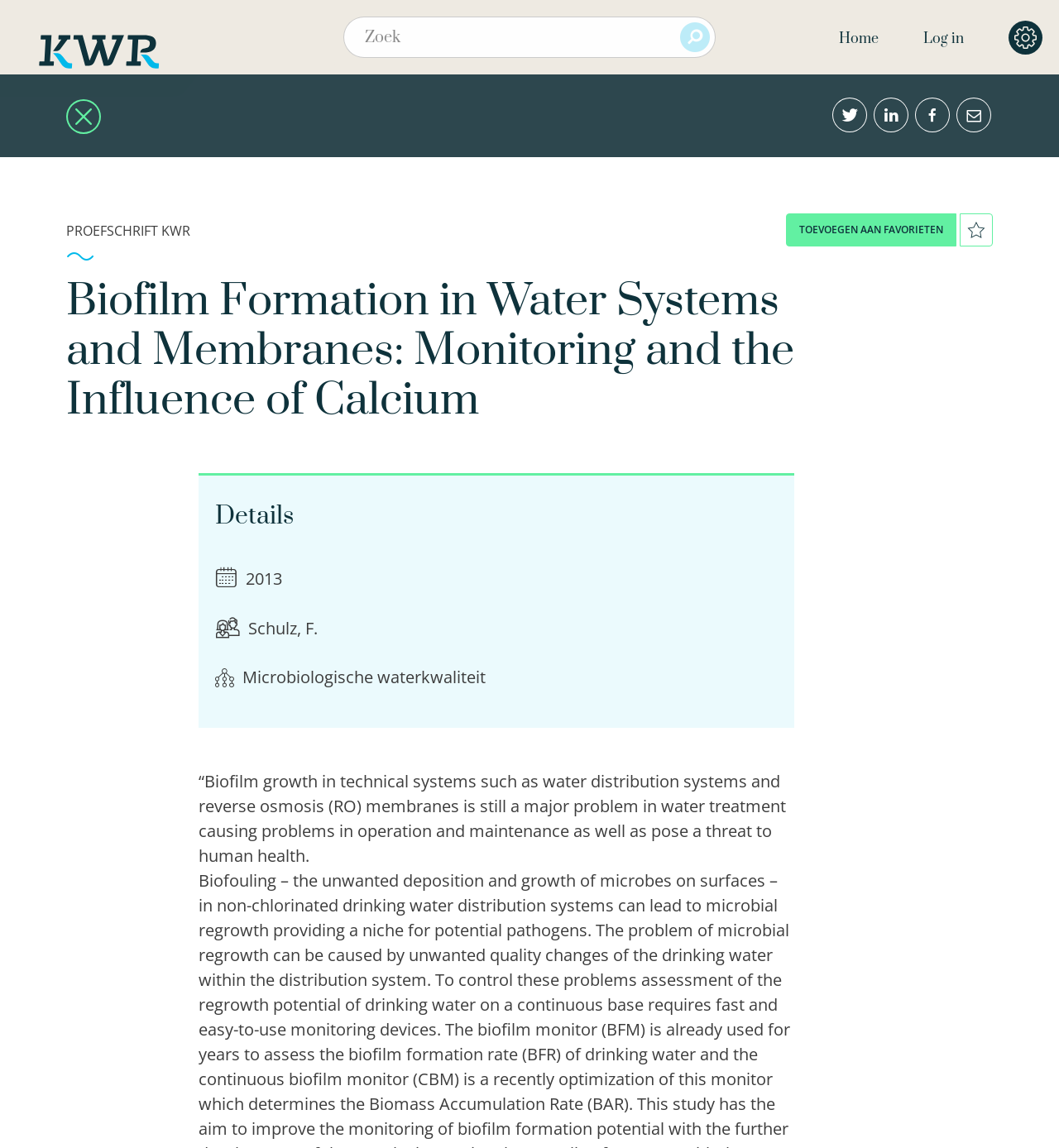Locate the bounding box coordinates of the clickable area needed to fulfill the instruction: "Log in".

[0.872, 0.026, 0.91, 0.042]